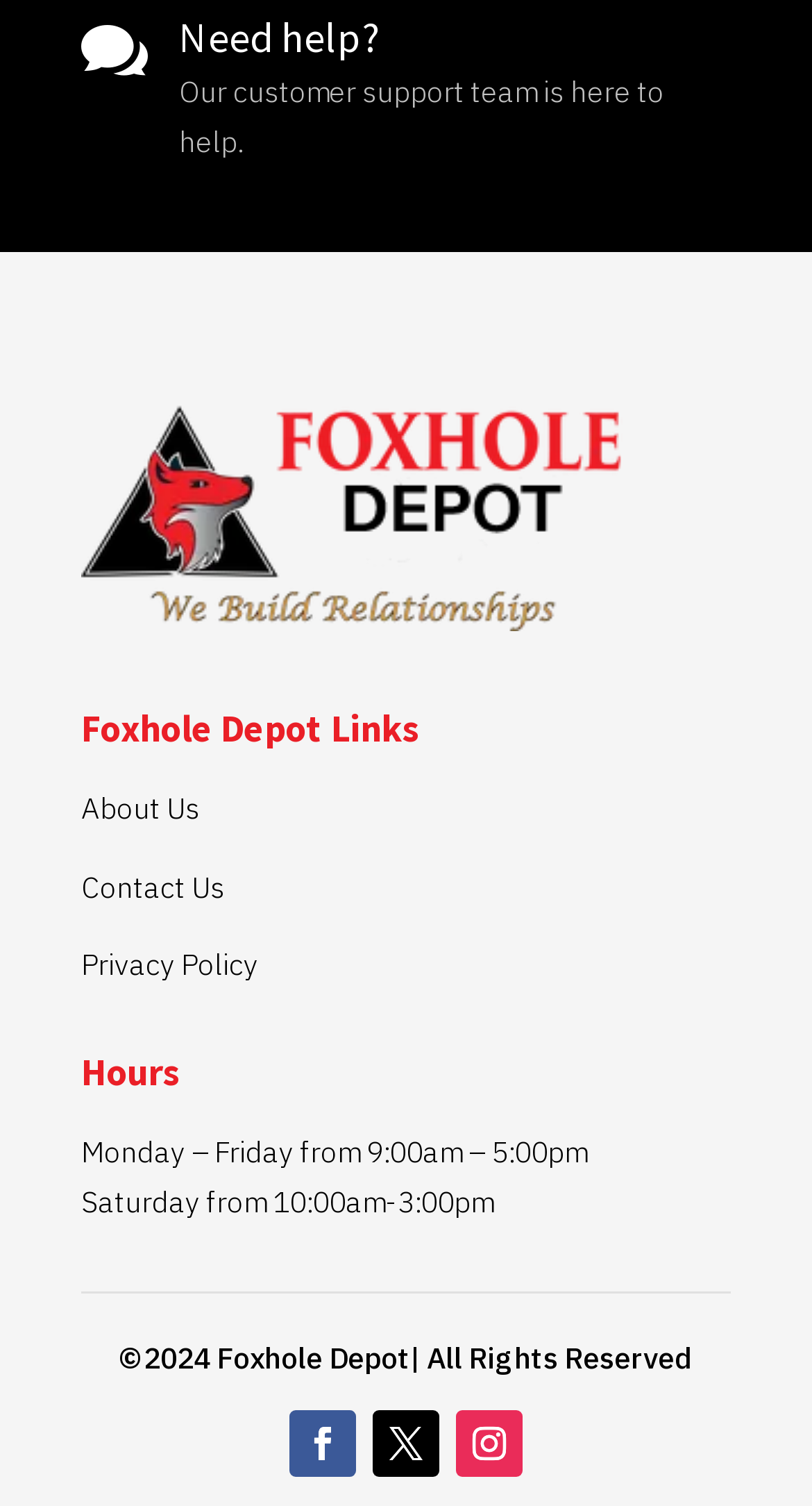What is the purpose of the customer support team?
Using the image as a reference, give an elaborate response to the question.

The customer support team is mentioned in the 'Need help?' section, which implies that their purpose is to assist customers with their queries or issues.